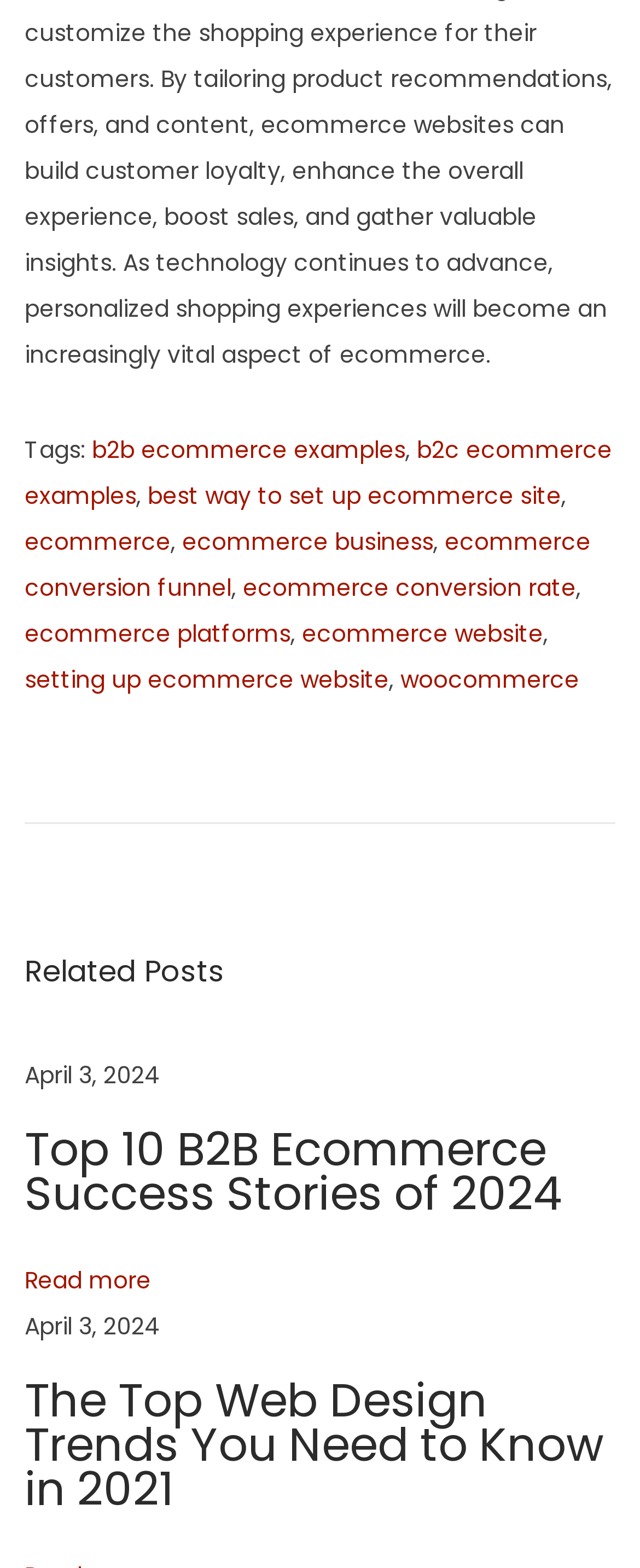Predict the bounding box coordinates of the UI element that matches this description: "woocommerce". The coordinates should be in the format [left, top, right, bottom] with each value between 0 and 1.

[0.626, 0.423, 0.905, 0.444]